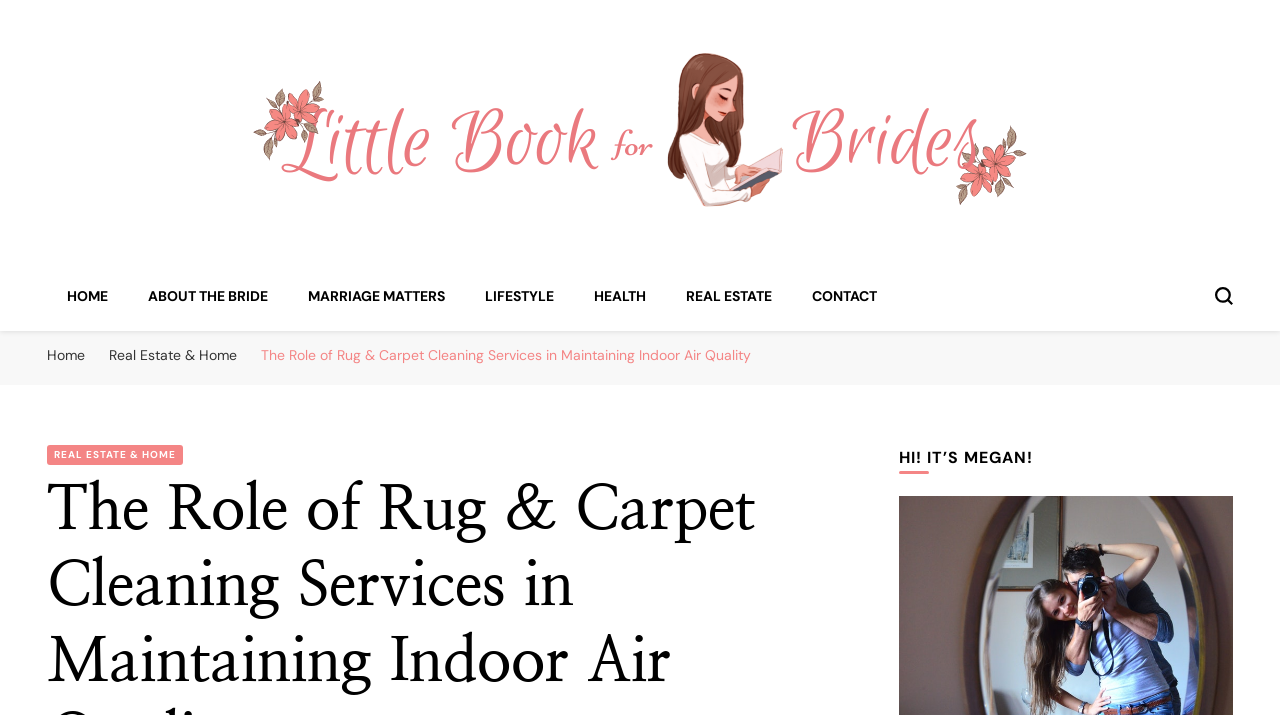Using the element description: "Home", determine the bounding box coordinates for the specified UI element. The coordinates should be four float numbers between 0 and 1, [left, top, right, bottom].

[0.052, 0.401, 0.084, 0.427]